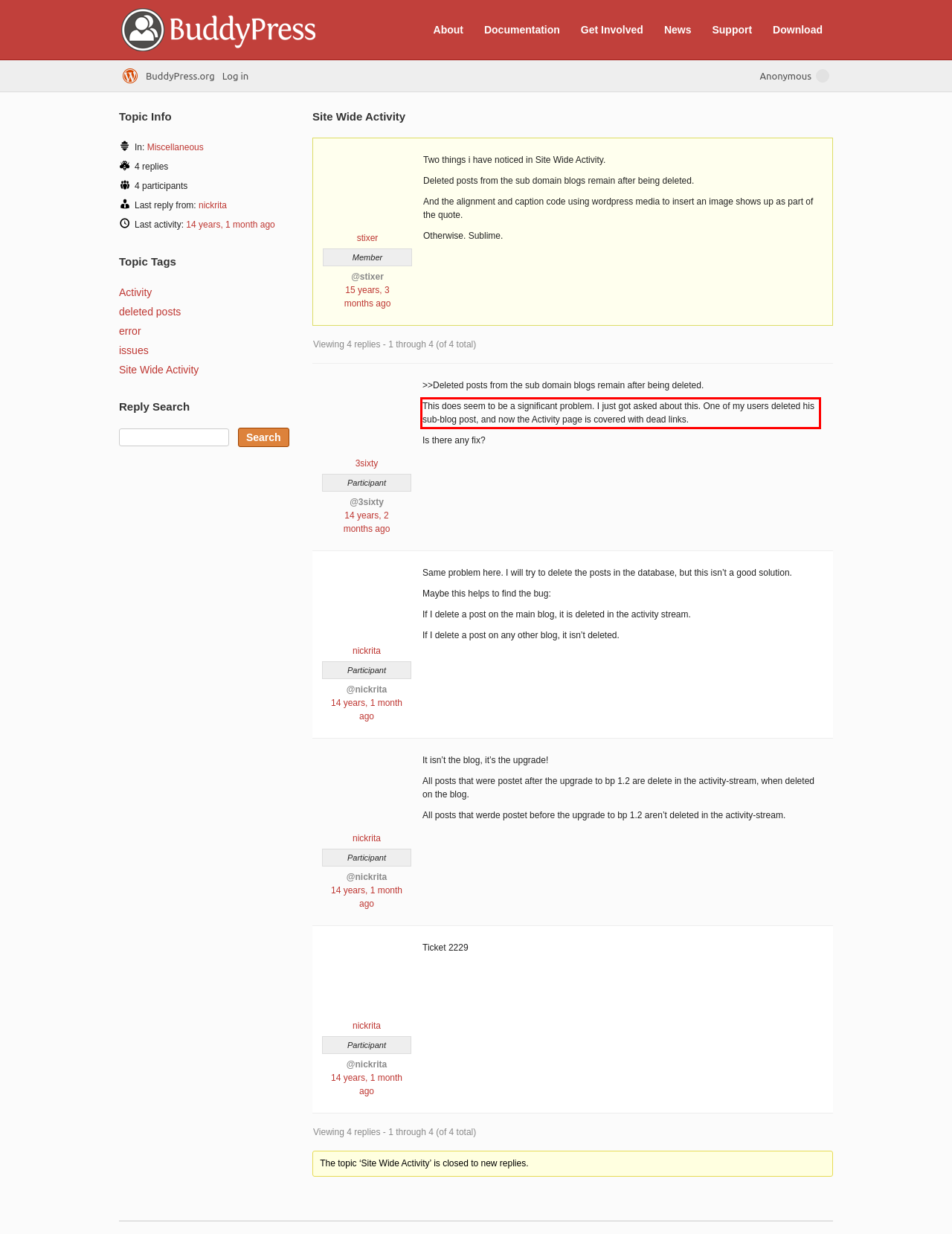Please analyze the screenshot of a webpage and extract the text content within the red bounding box using OCR.

This does seem to be a significant problem. I just got asked about this. One of my users deleted his sub-blog post, and now the Activity page is covered with dead links.